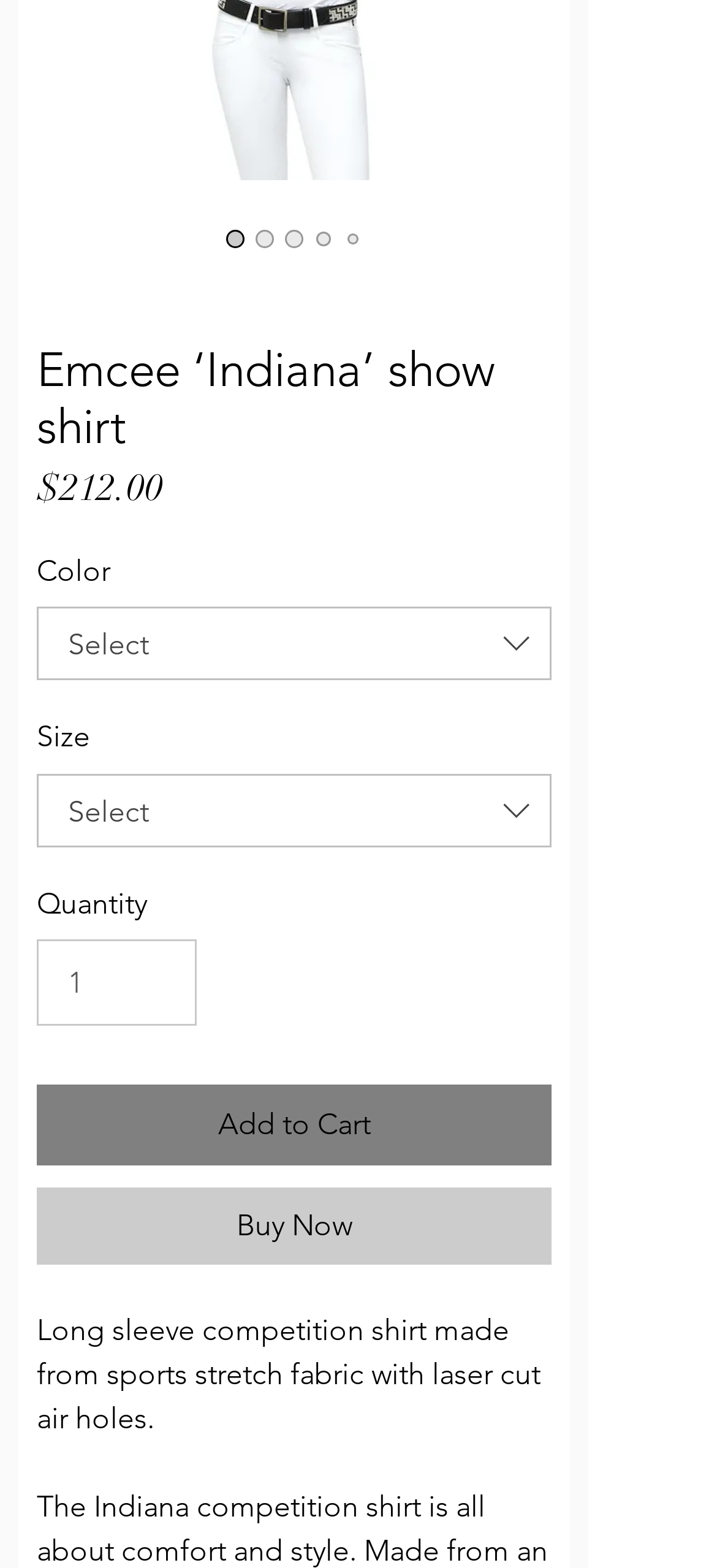Provide a brief response to the question below using a single word or phrase: 
What is the minimum quantity of the Emcee ‘Indiana’ show shirt that can be added to the cart?

1